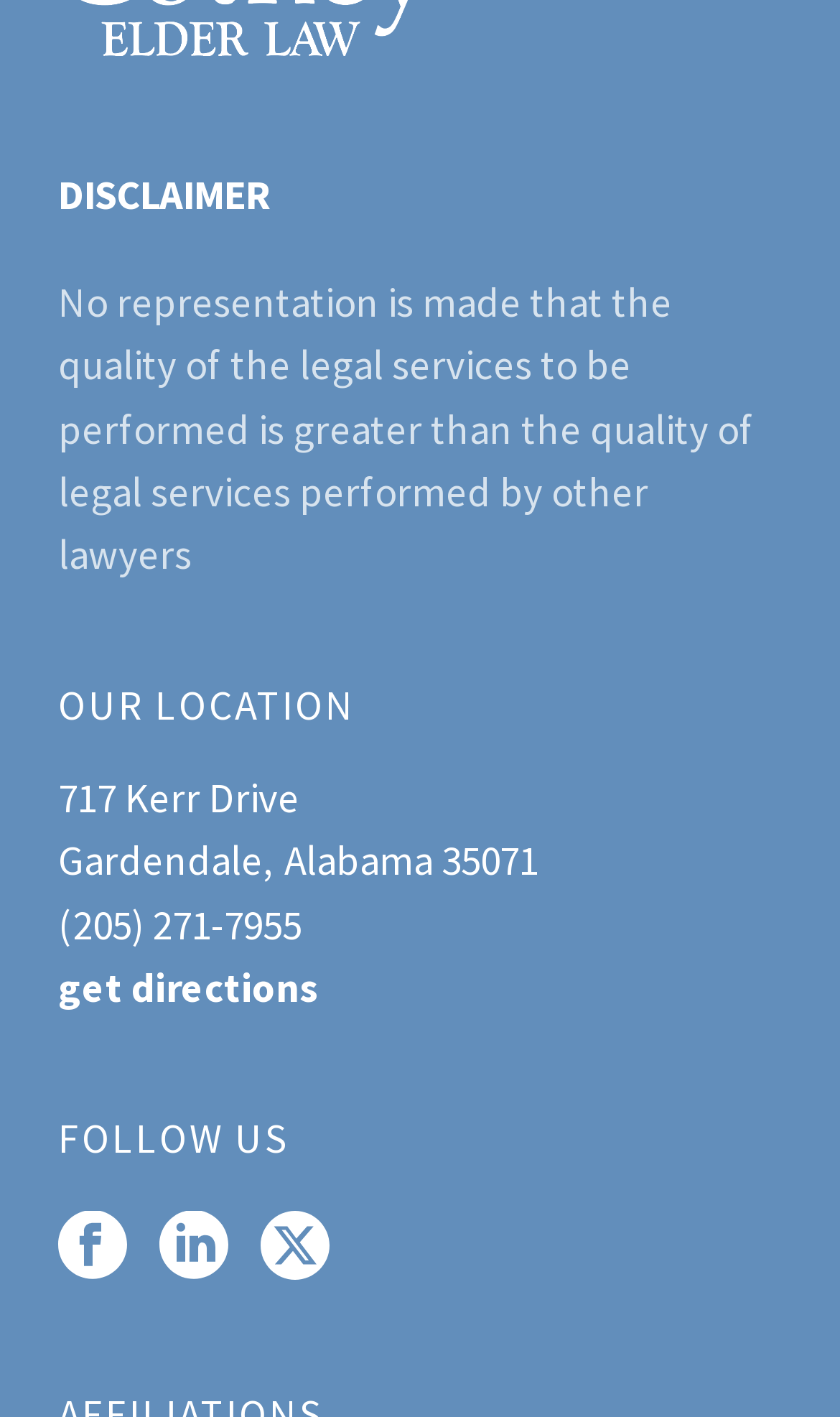Please locate the bounding box coordinates of the element that should be clicked to achieve the given instruction: "follow us on twitter".

[0.31, 0.854, 0.392, 0.907]